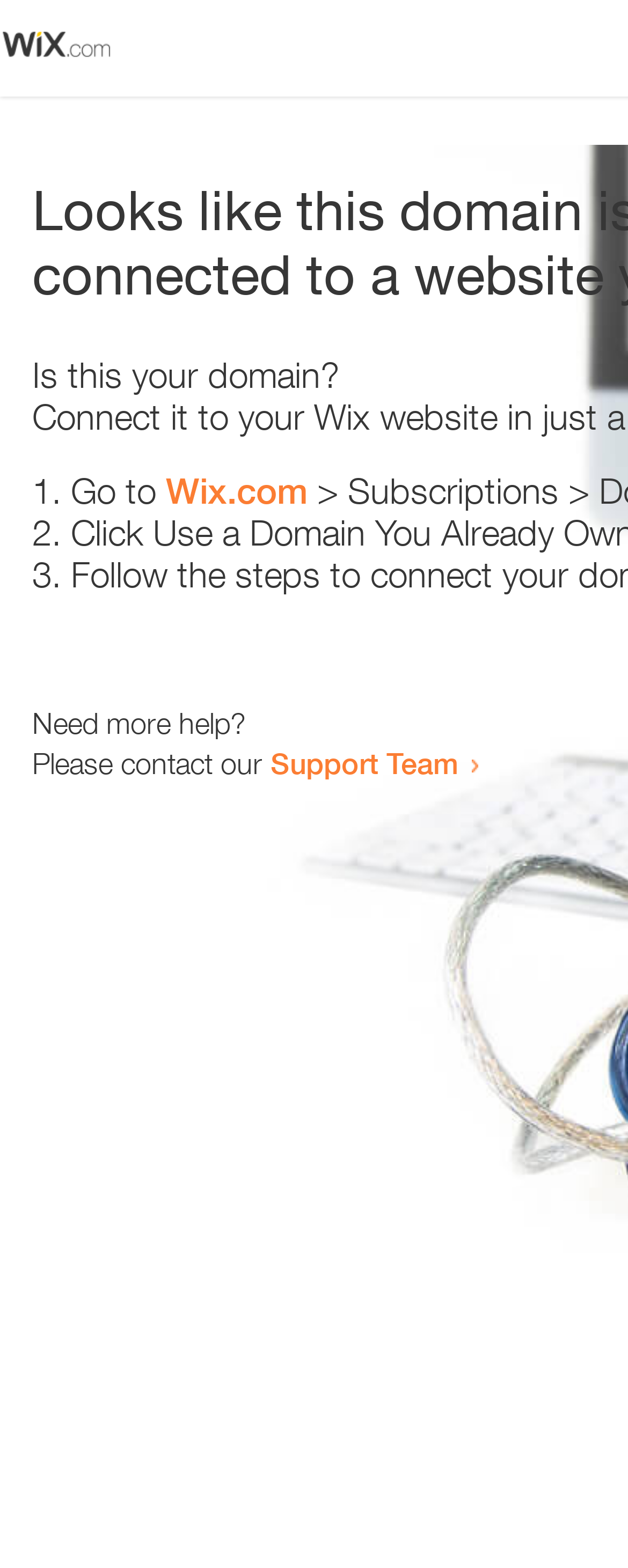How many list markers are present on the webpage?
Refer to the image and provide a concise answer in one word or phrase.

3